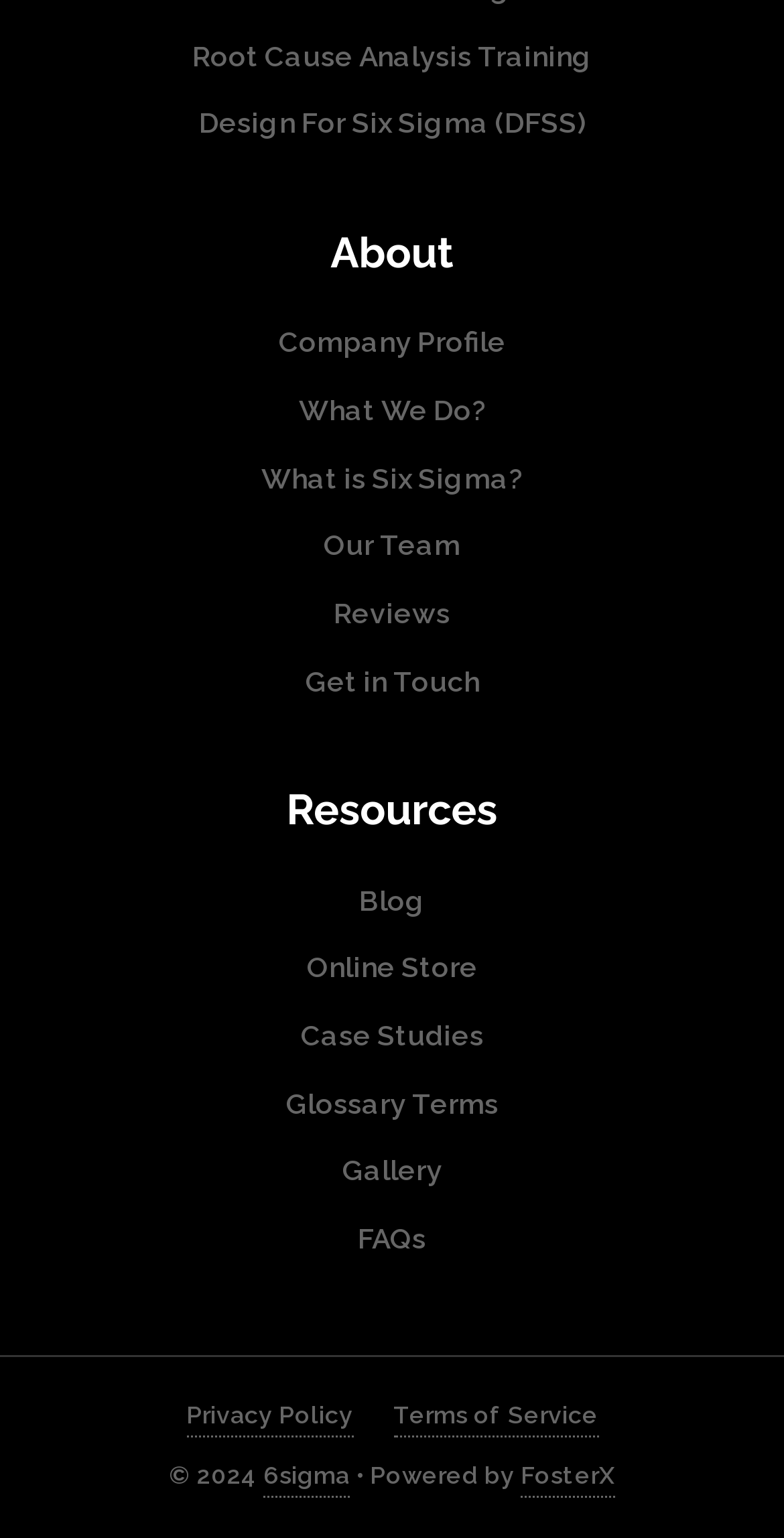Pinpoint the bounding box coordinates of the element that must be clicked to accomplish the following instruction: "Go to Root Cause Analysis Training". The coordinates should be in the format of four float numbers between 0 and 1, i.e., [left, top, right, bottom].

[0.245, 0.022, 0.755, 0.052]